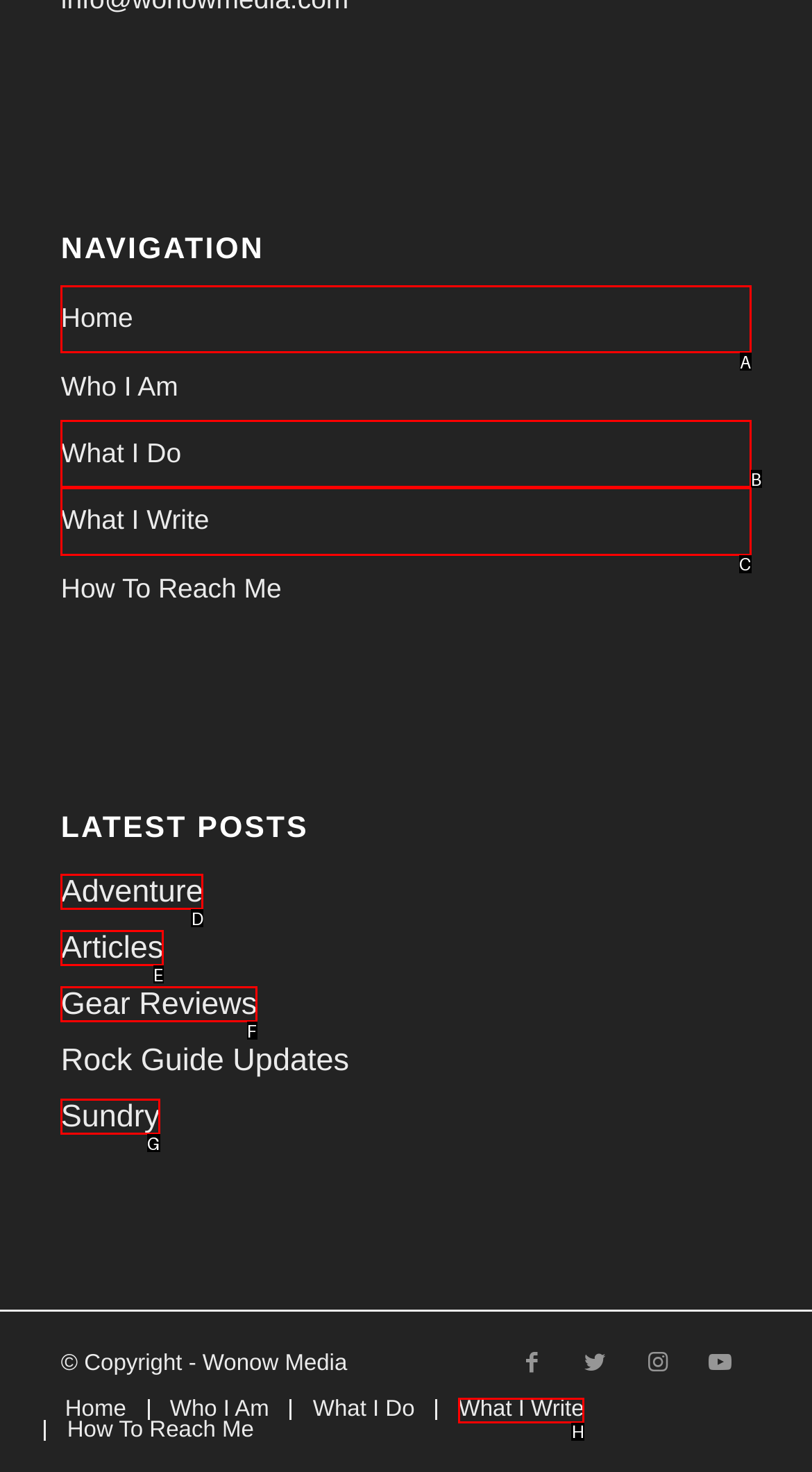Identify the correct HTML element to click to accomplish this task: read adventure posts
Respond with the letter corresponding to the correct choice.

D